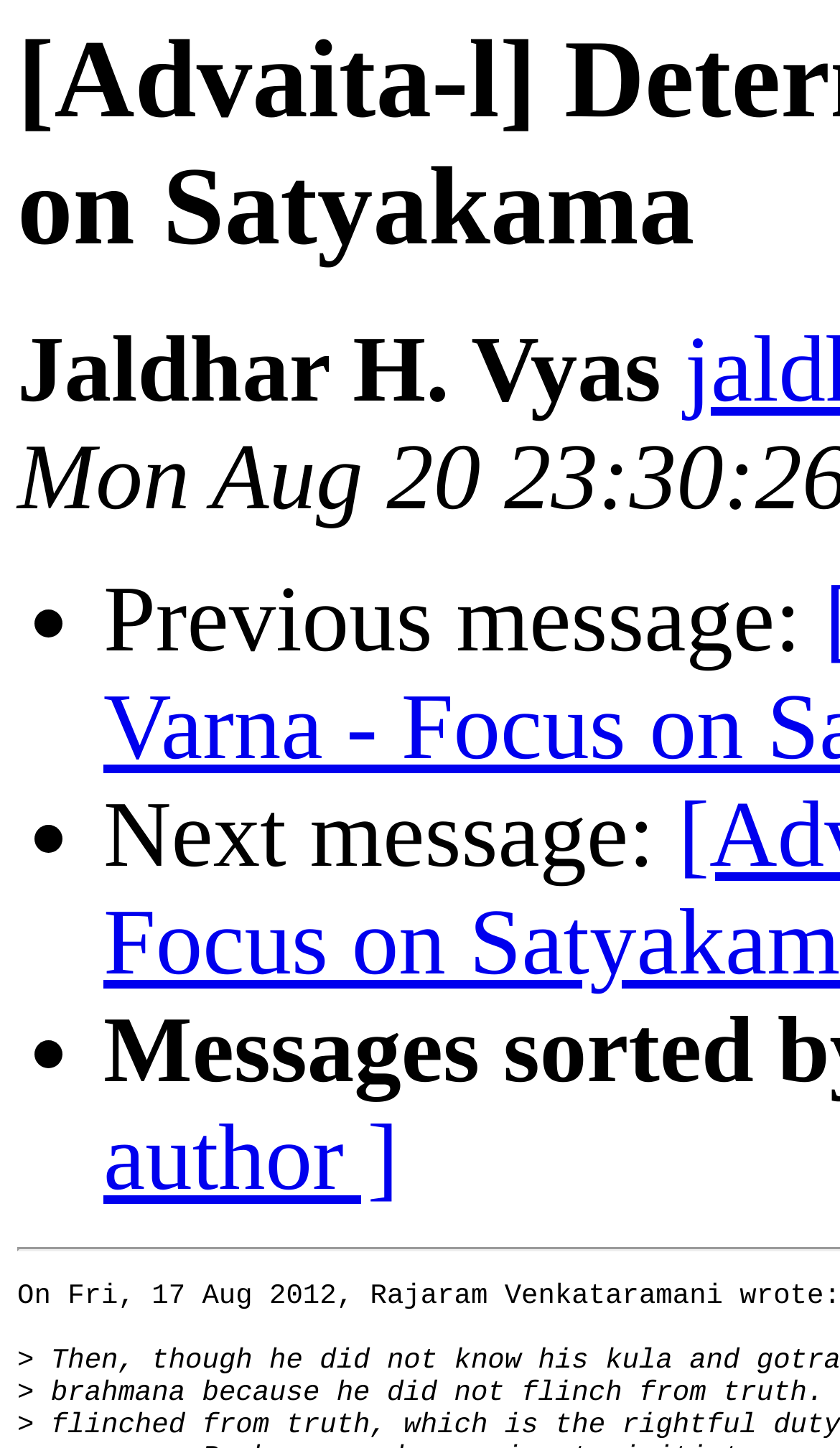Identify the headline of the webpage and generate its text content.

[Advaita-l] Determination of Varna - Focus on Satyakama